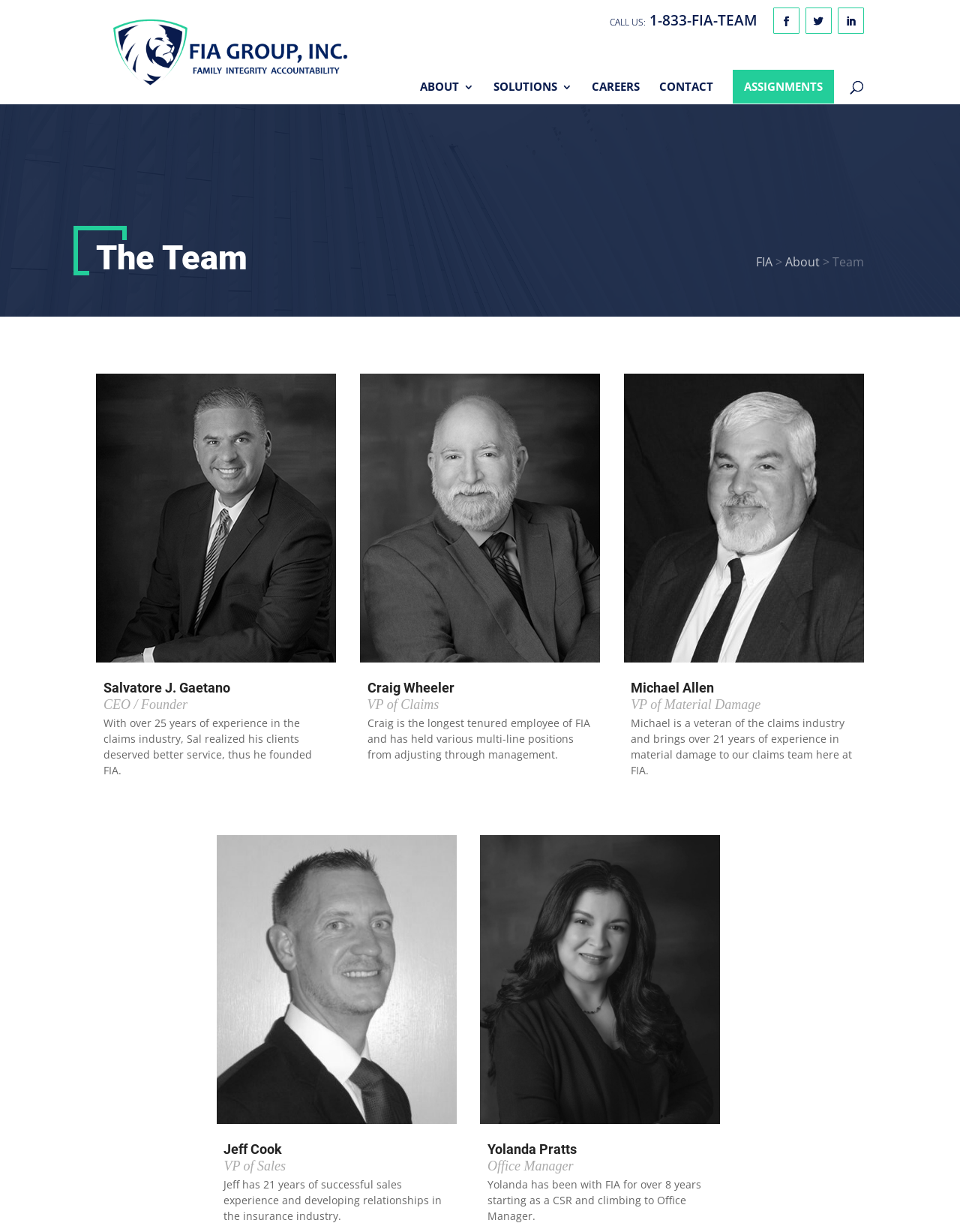How many years of experience does Michael Allen bring to FIA?
Using the picture, provide a one-word or short phrase answer.

21 years